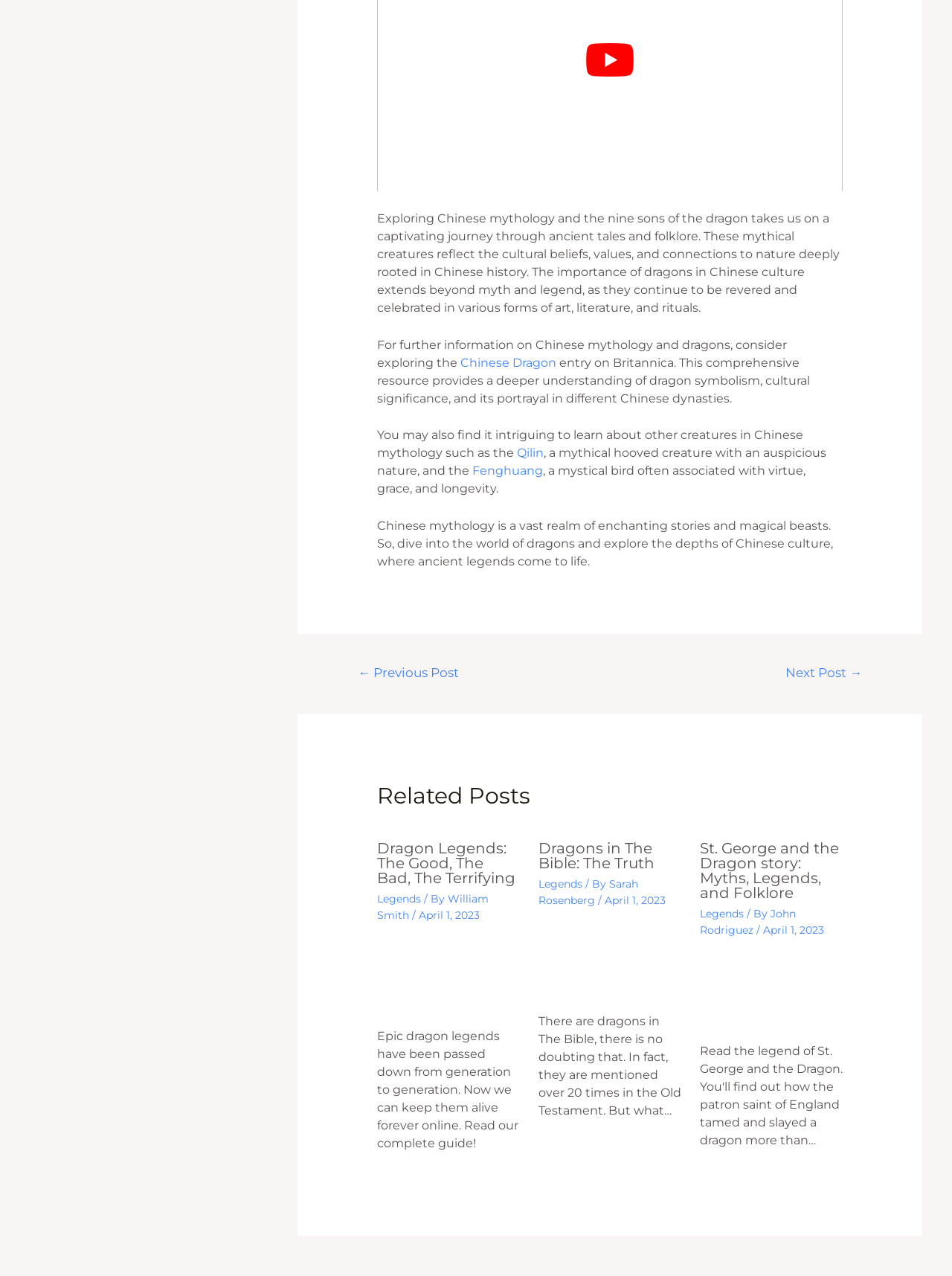How many times are dragons mentioned in the Old Testament?
Use the image to answer the question with a single word or phrase.

Over 20 times